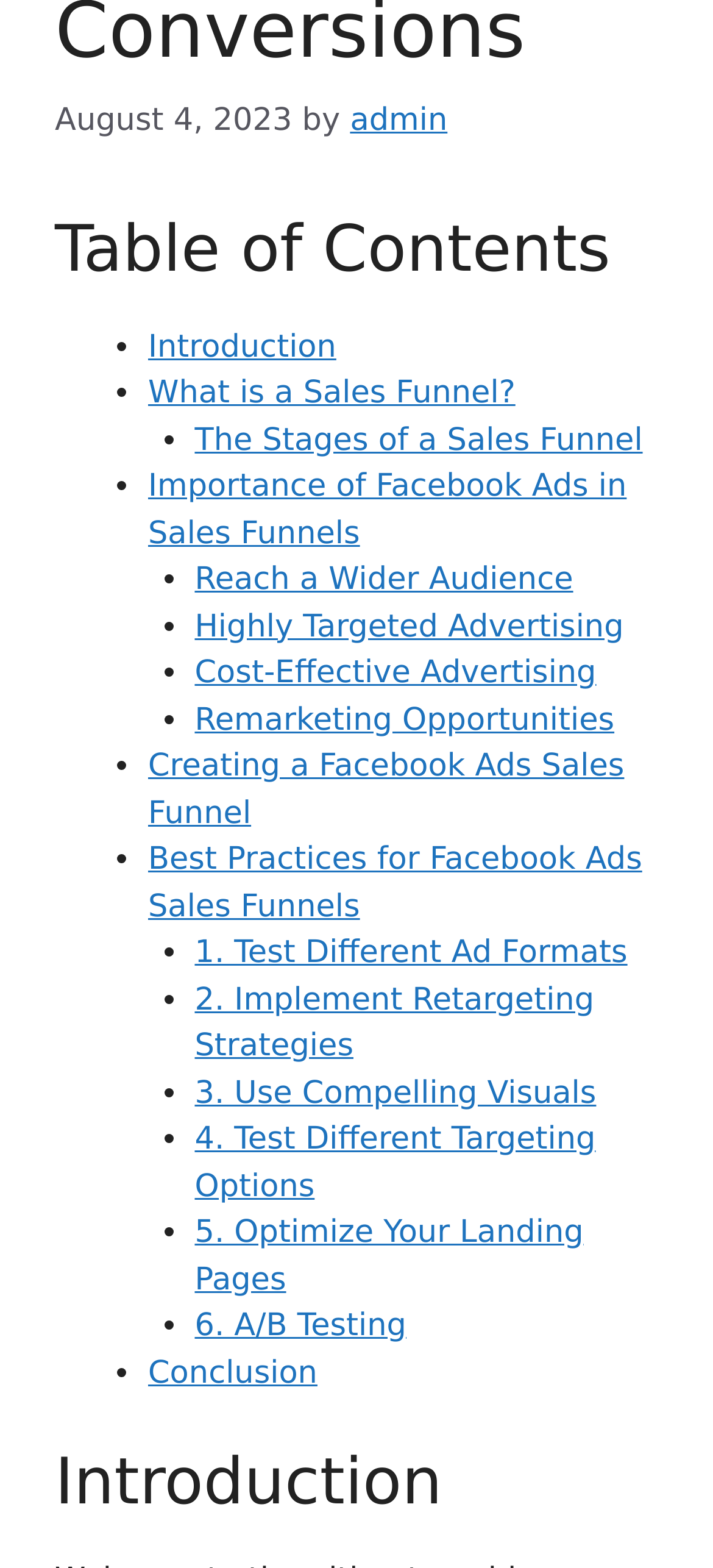Based on the provided description, "Remarketing Opportunities", find the bounding box of the corresponding UI element in the screenshot.

[0.273, 0.447, 0.862, 0.471]